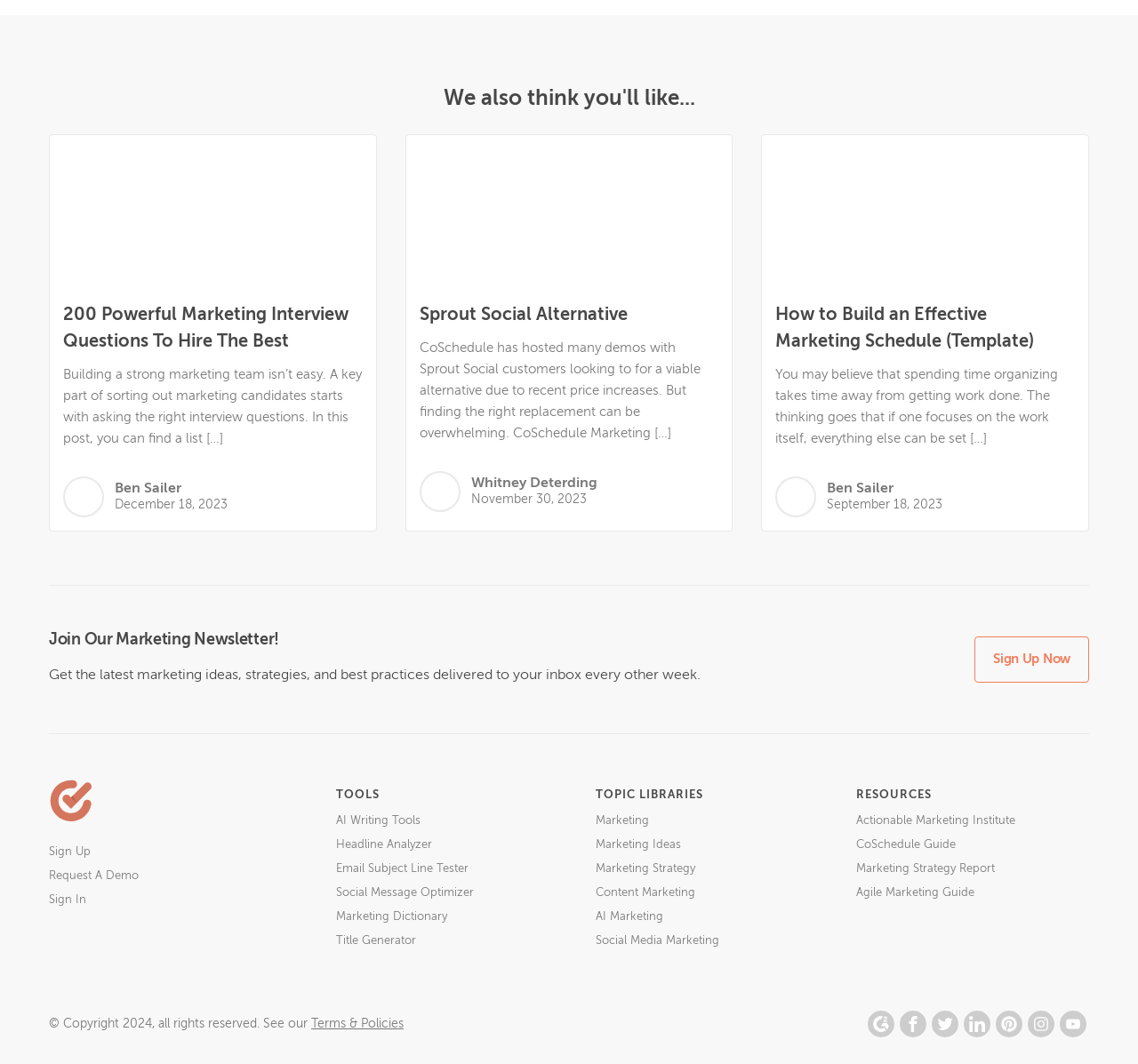What is the purpose of the 'Sign Up Now' button? Based on the screenshot, please respond with a single word or phrase.

To join the marketing newsletter